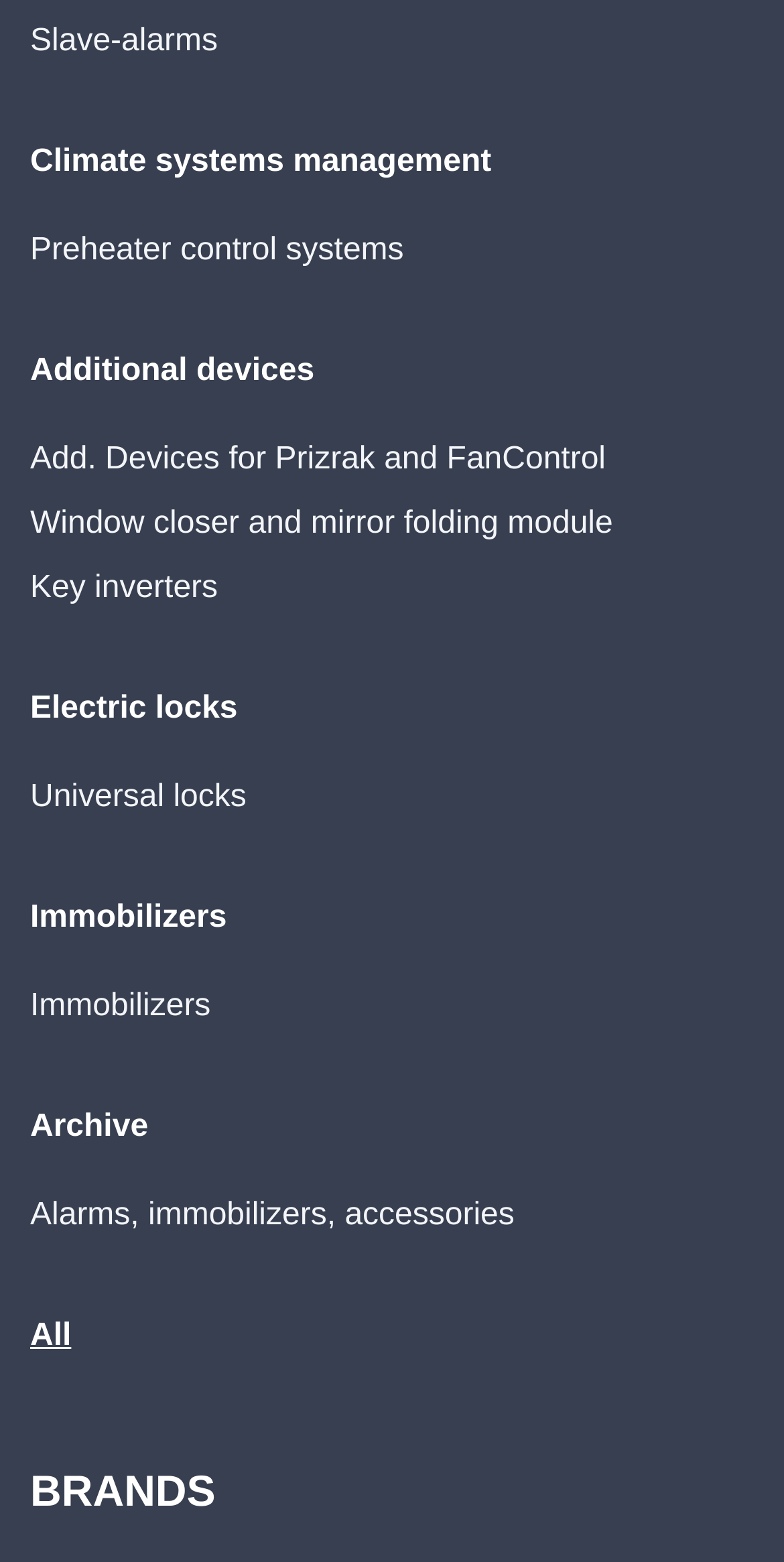Highlight the bounding box coordinates of the element you need to click to perform the following instruction: "Check the cookies policy."

None